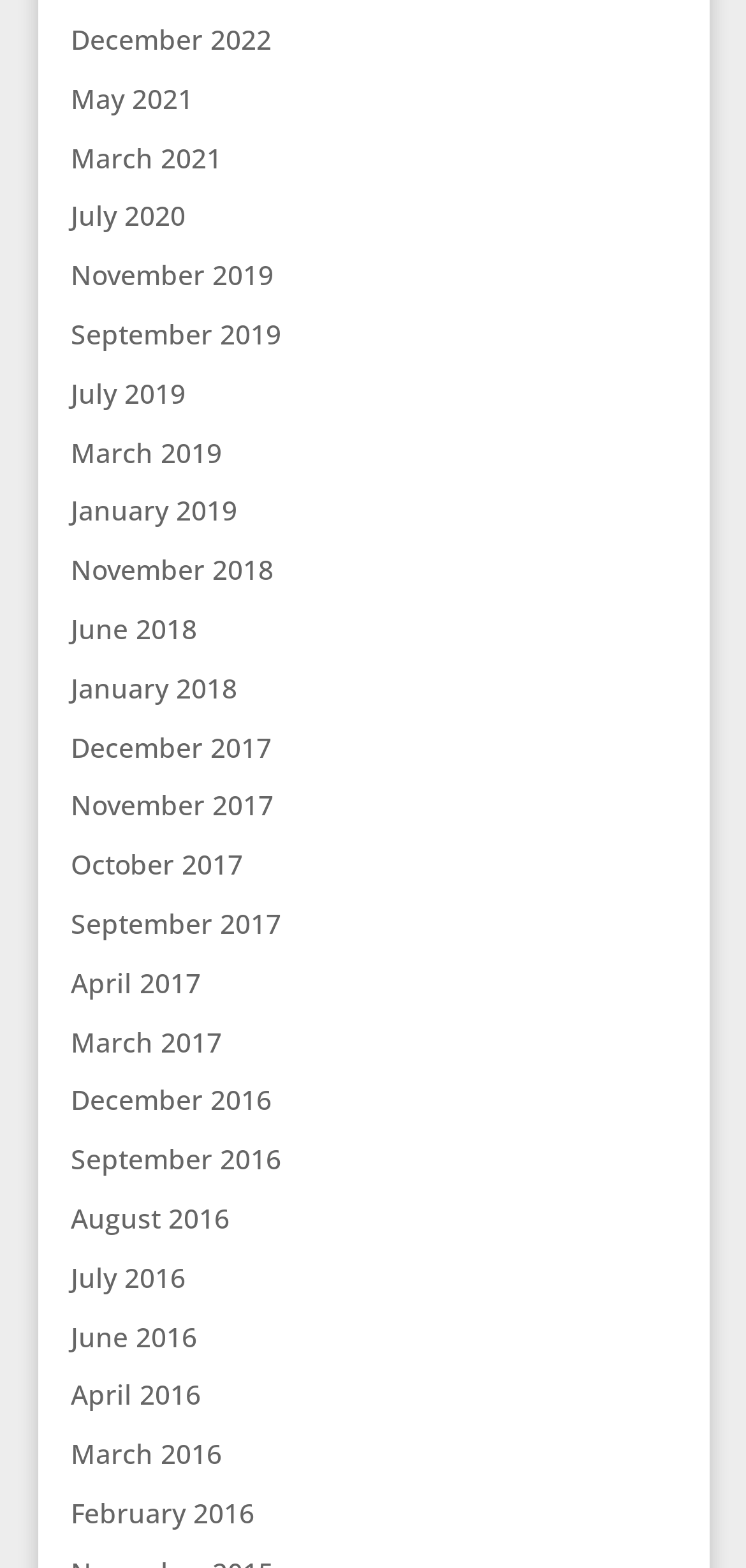Please specify the bounding box coordinates of the area that should be clicked to accomplish the following instruction: "view December 2022". The coordinates should consist of four float numbers between 0 and 1, i.e., [left, top, right, bottom].

[0.095, 0.013, 0.364, 0.037]